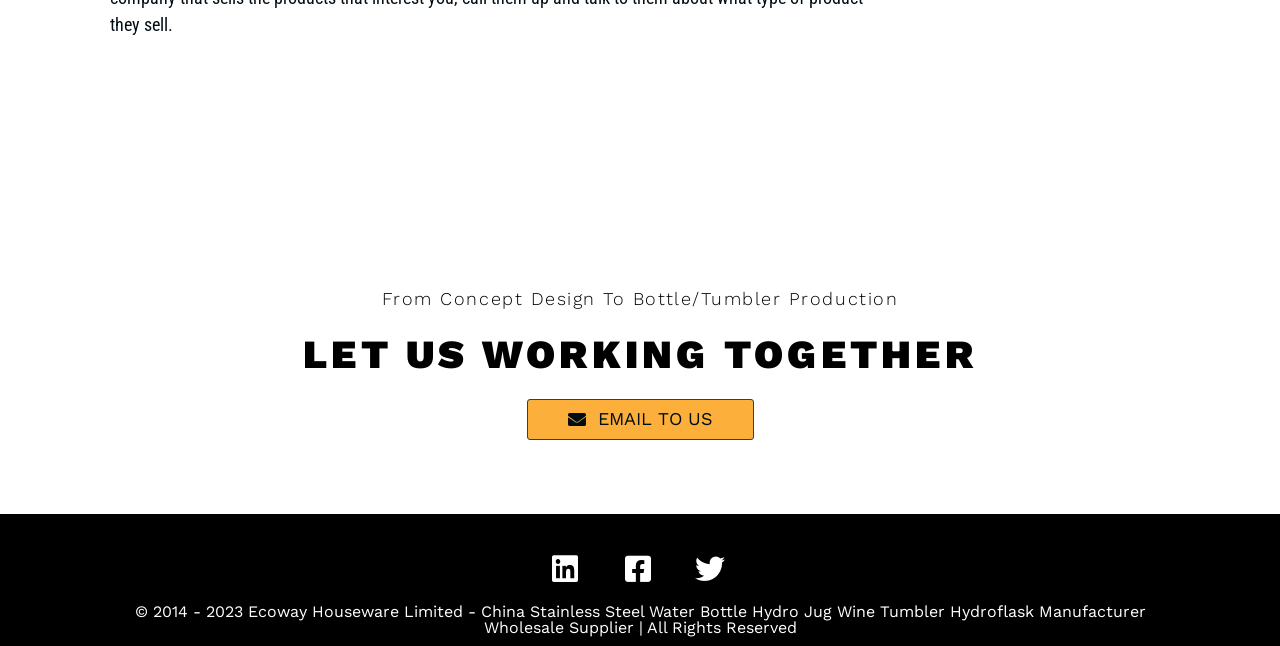Provide a brief response in the form of a single word or phrase:
What type of products does the company manufacture?

Stainless Steel Water Bottle